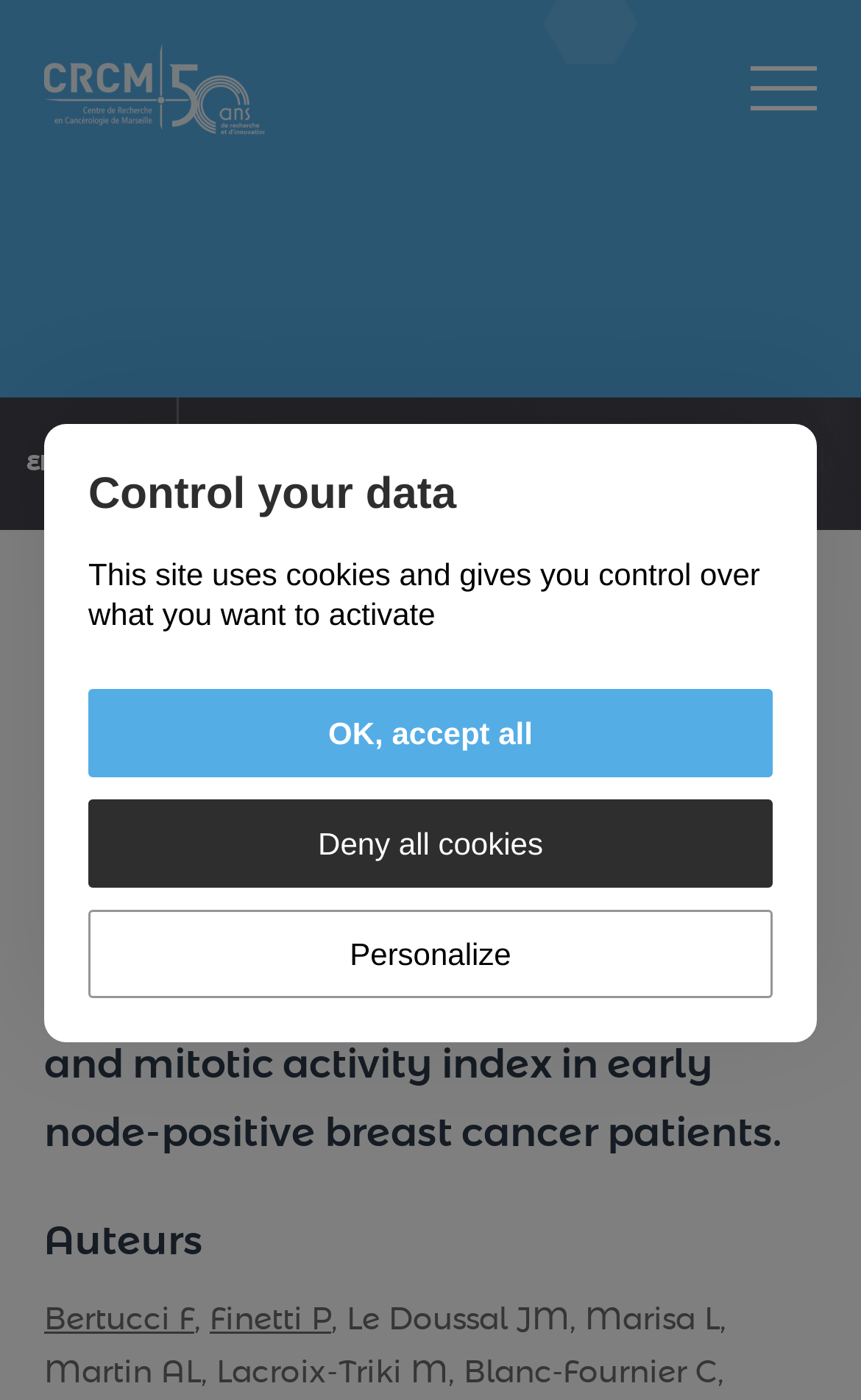For the element described, predict the bounding box coordinates as (top-left x, top-left y, bottom-right x, bottom-right y). All values should be between 0 and 1. Element description: name="s" placeholder="Votre recherche..."

[0.051, 0.476, 0.795, 0.571]